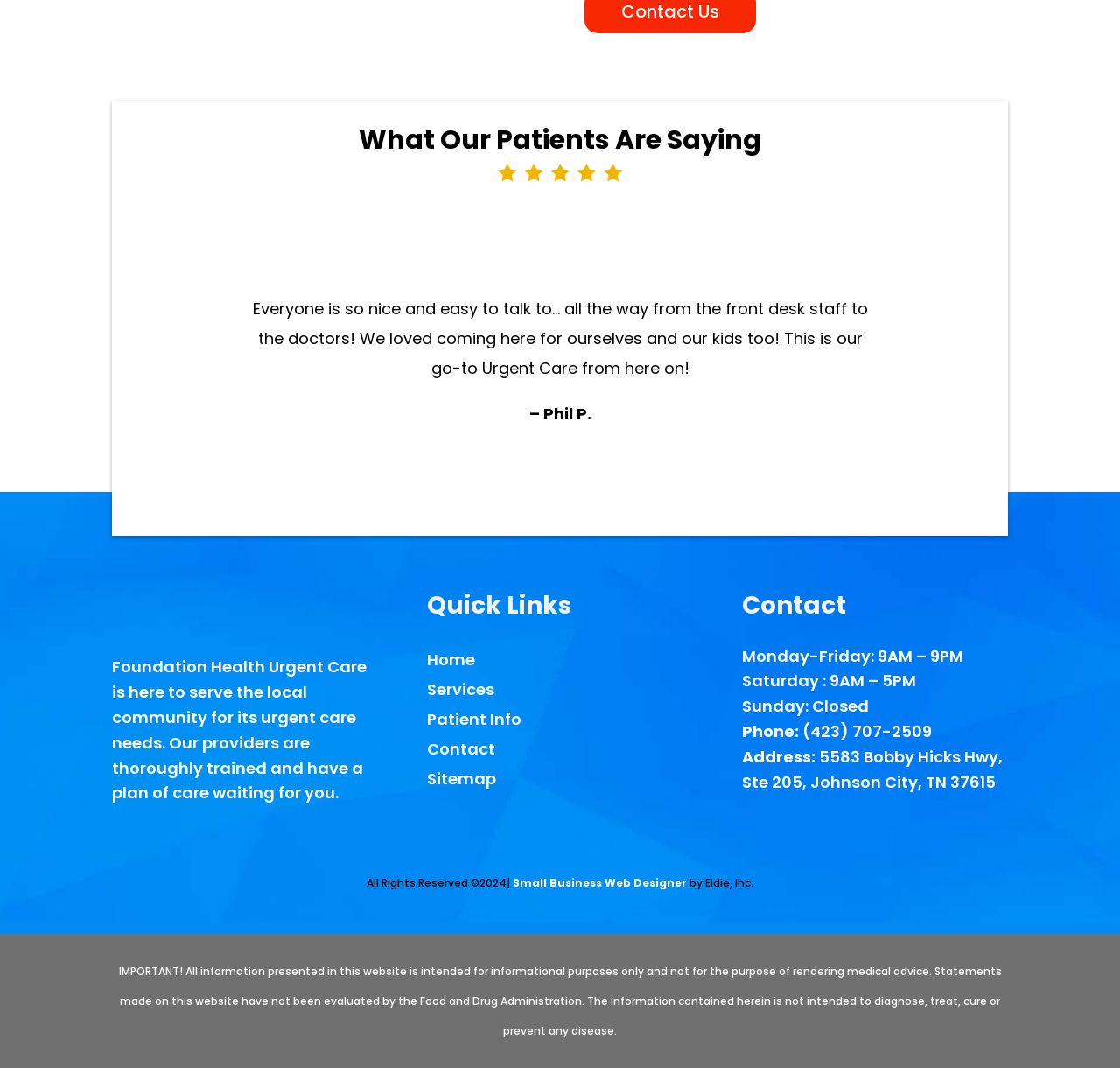Please find the bounding box coordinates of the element that you should click to achieve the following instruction: "Visit the 'Sitemap' page". The coordinates should be presented as four float numbers between 0 and 1: [left, top, right, bottom].

[0.381, 0.719, 0.443, 0.739]